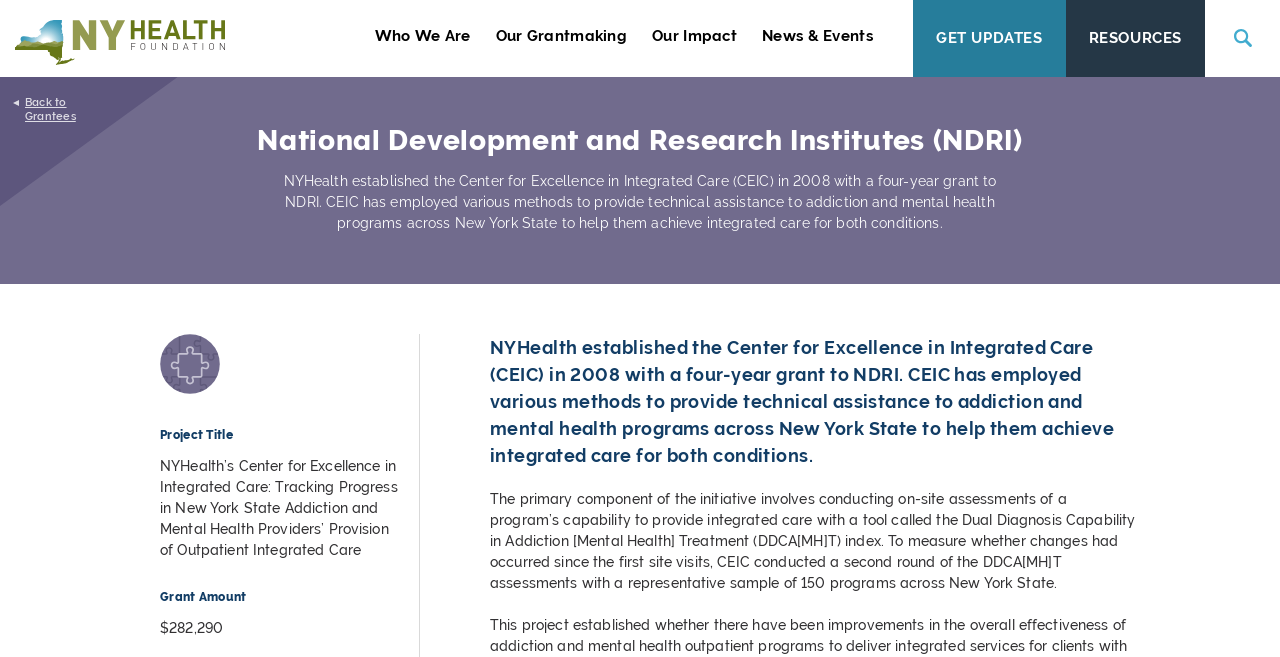From the webpage screenshot, predict the bounding box of the UI element that matches this description: "Get Updates".

[0.713, 0.0, 0.832, 0.116]